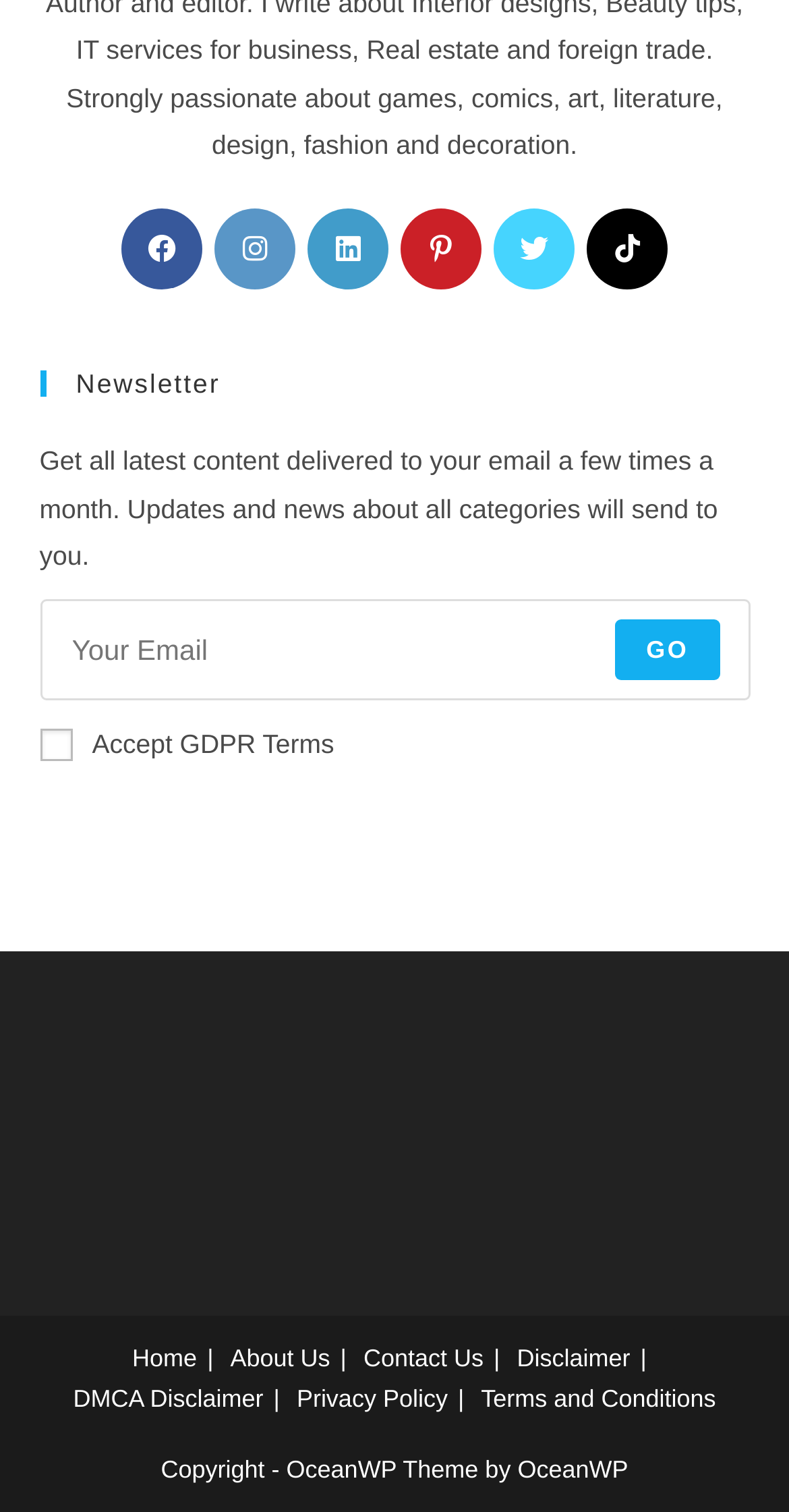Provide the bounding box coordinates of the HTML element described by the text: "Terms and Conditions". The coordinates should be in the format [left, top, right, bottom] with values between 0 and 1.

[0.61, 0.915, 0.907, 0.934]